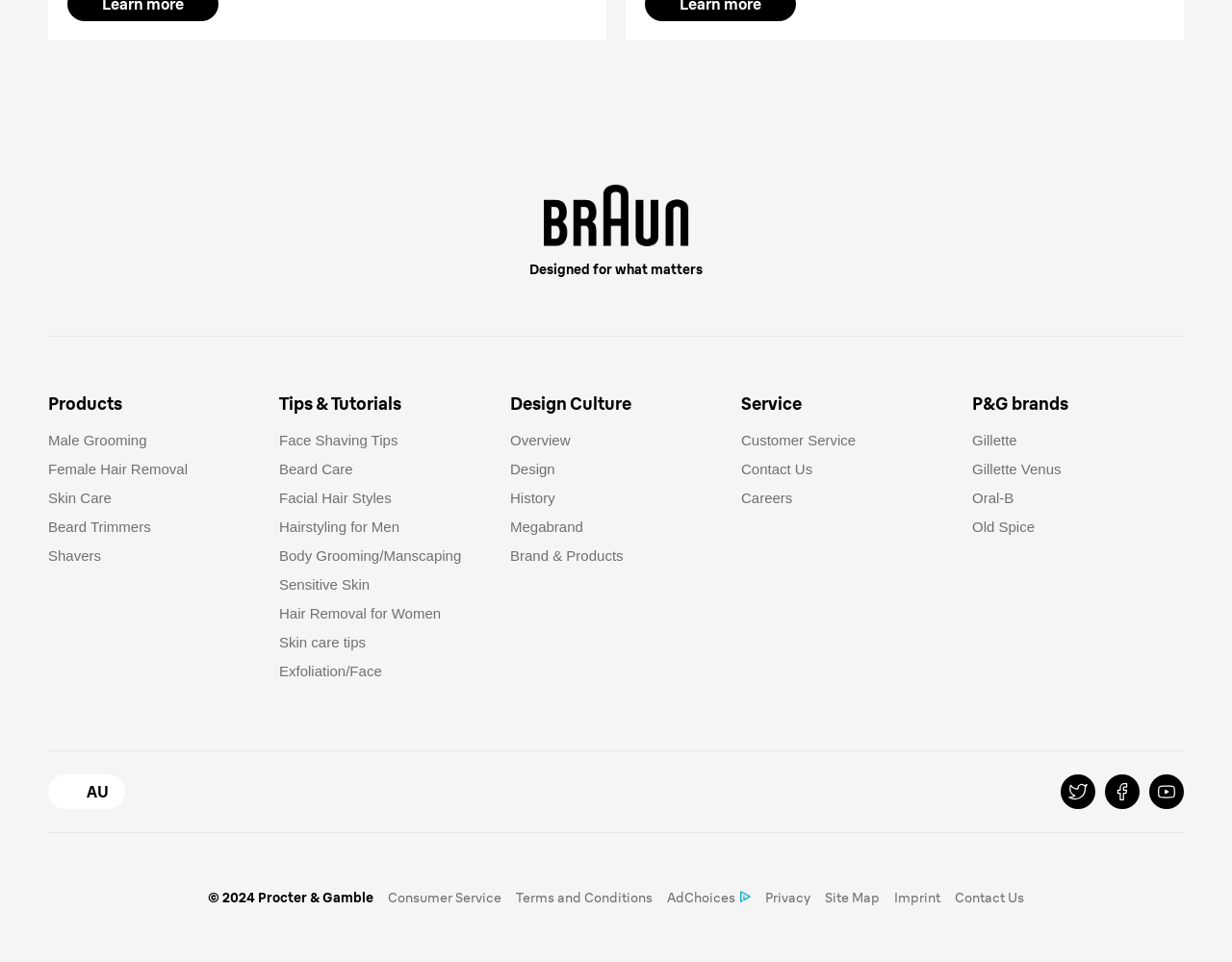Please find the bounding box for the UI component described as follows: "Beard Trimmers".

[0.039, 0.539, 0.122, 0.556]